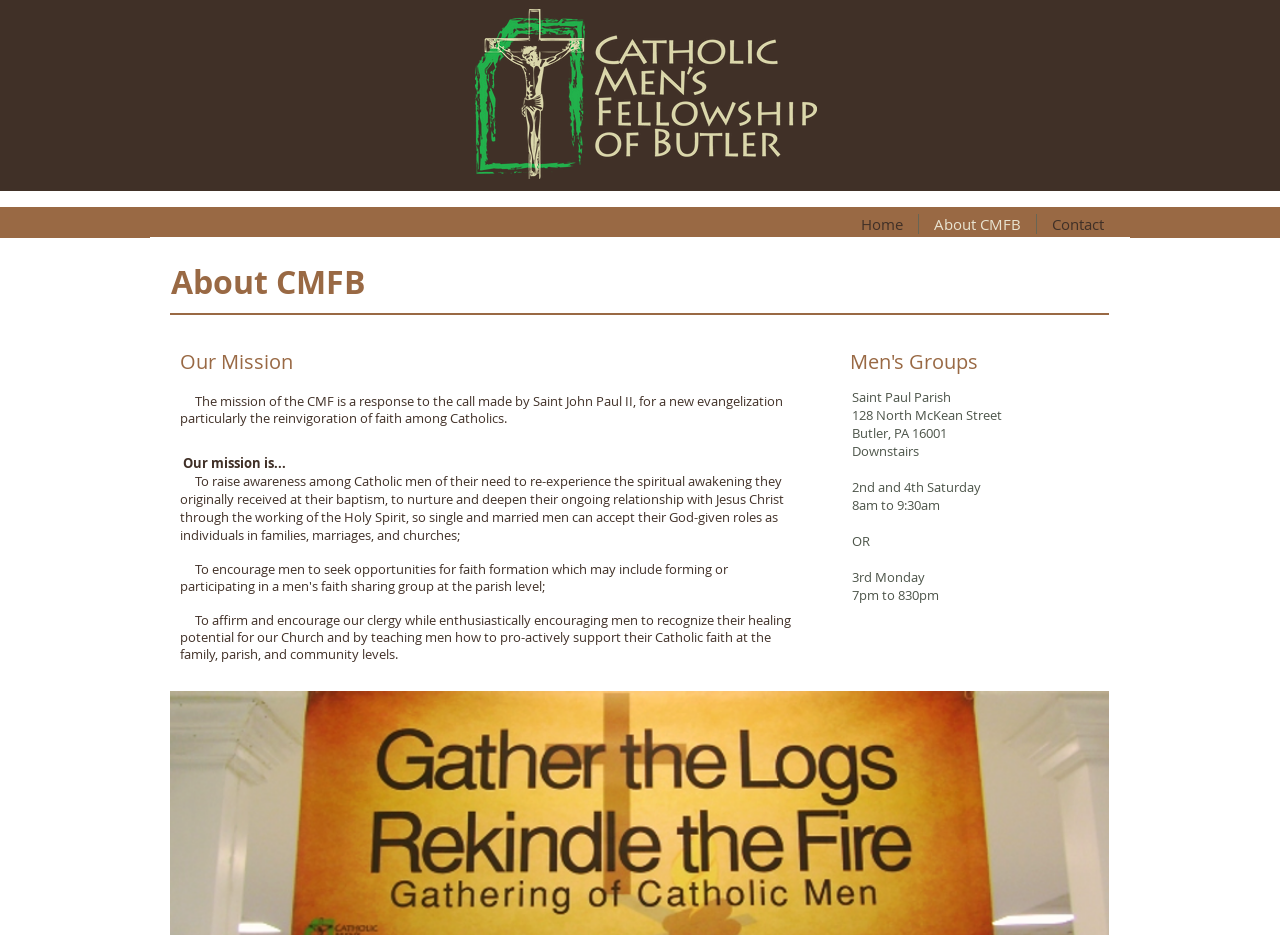What is the purpose of the CMF?
Deliver a detailed and extensive answer to the question.

The purpose of the CMF is mentioned in the webpage as 'a response to the call made by Saint John Paul II, for a new evangelization particularly the reinvigoration of faith among Catholics'.